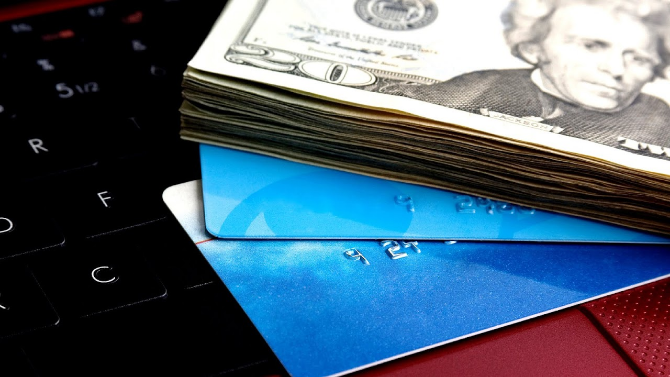What is depicted on the cash?
Answer briefly with a single word or phrase based on the image.

Portrait of a historical figure